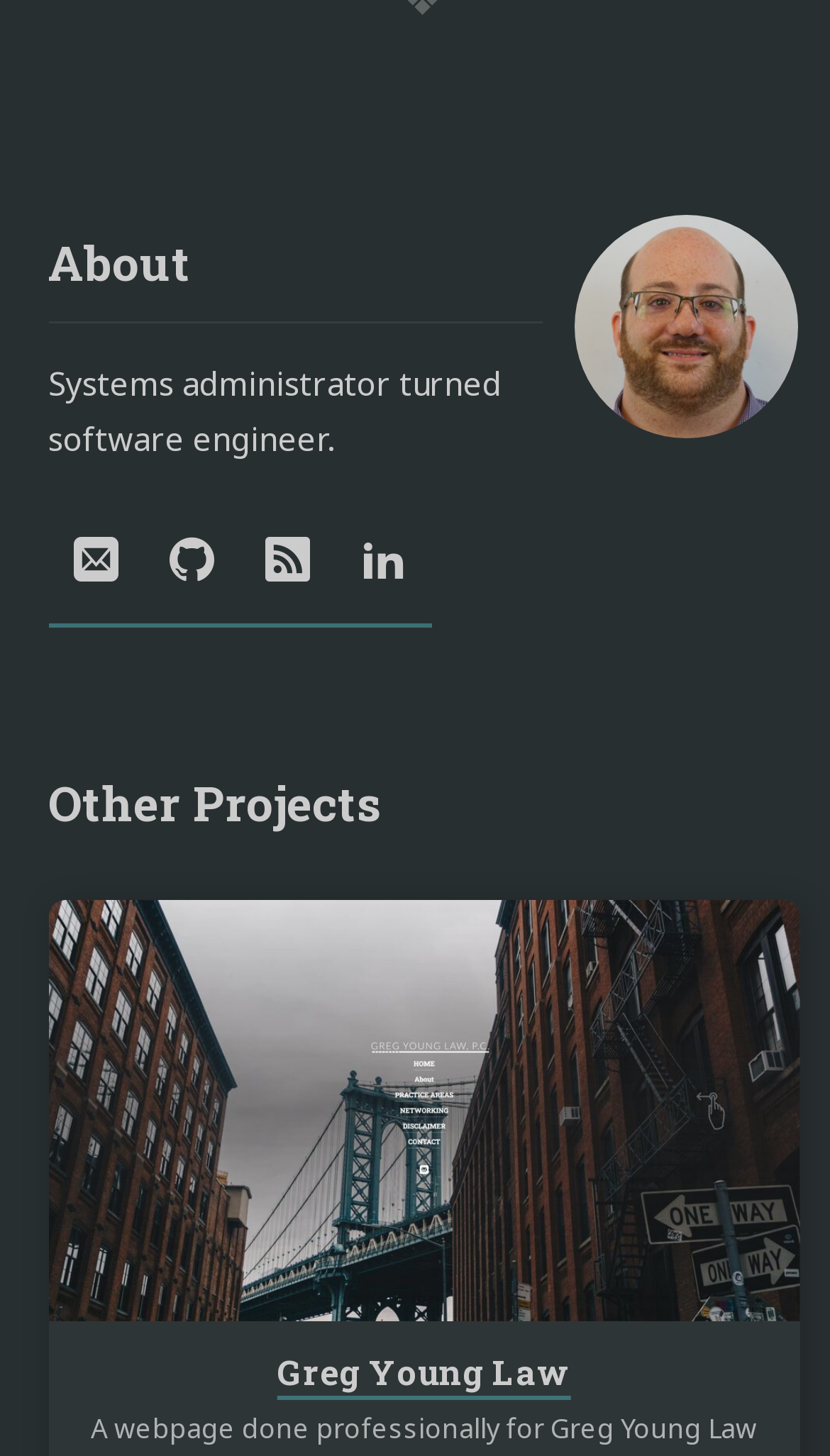Using the description: "parent_node: Greg Young Law", identify the bounding box of the corresponding UI element in the screenshot.

[0.058, 0.619, 0.962, 0.909]